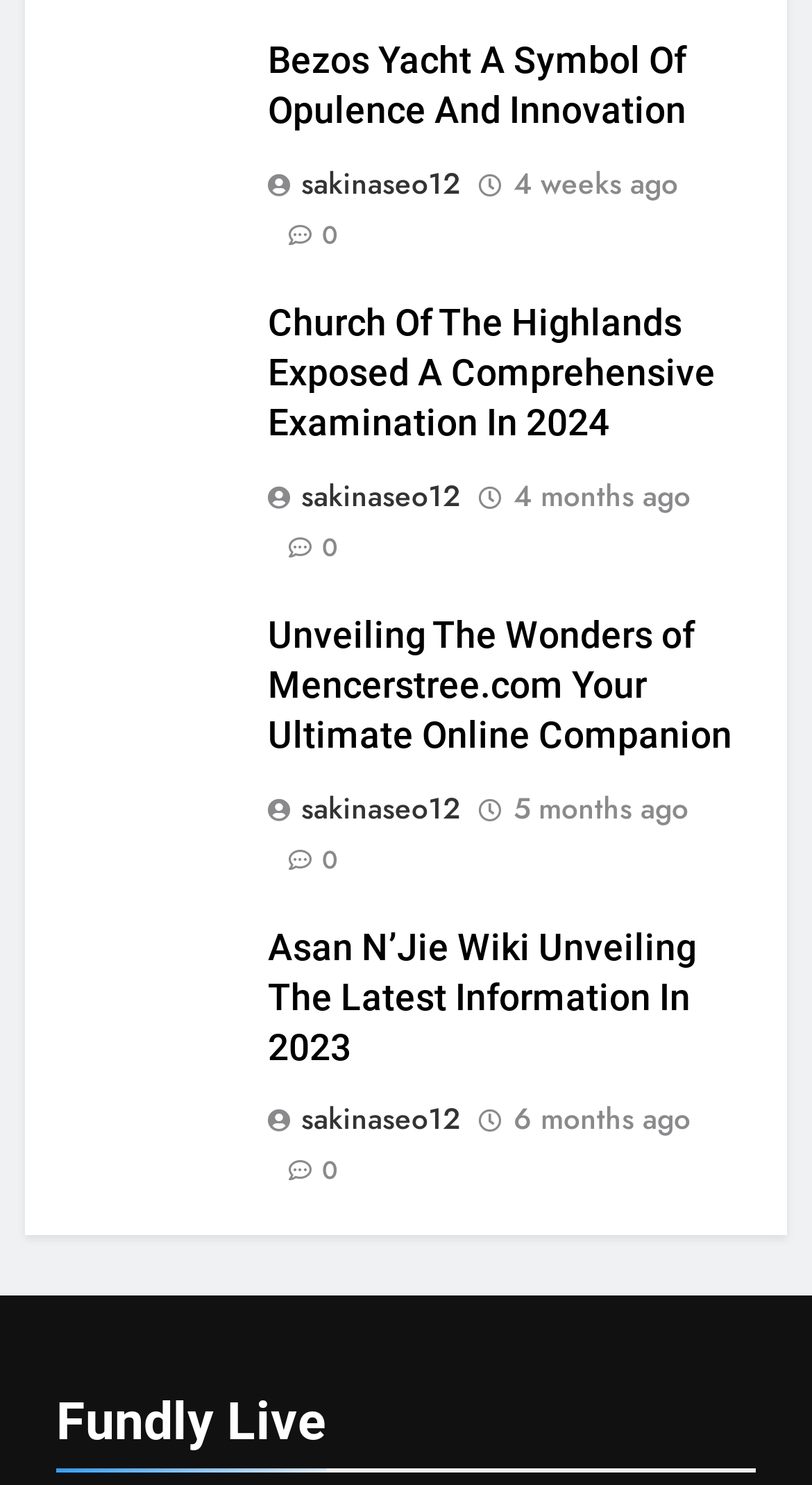Give a succinct answer to this question in a single word or phrase: 
How many articles are on this webpage?

4